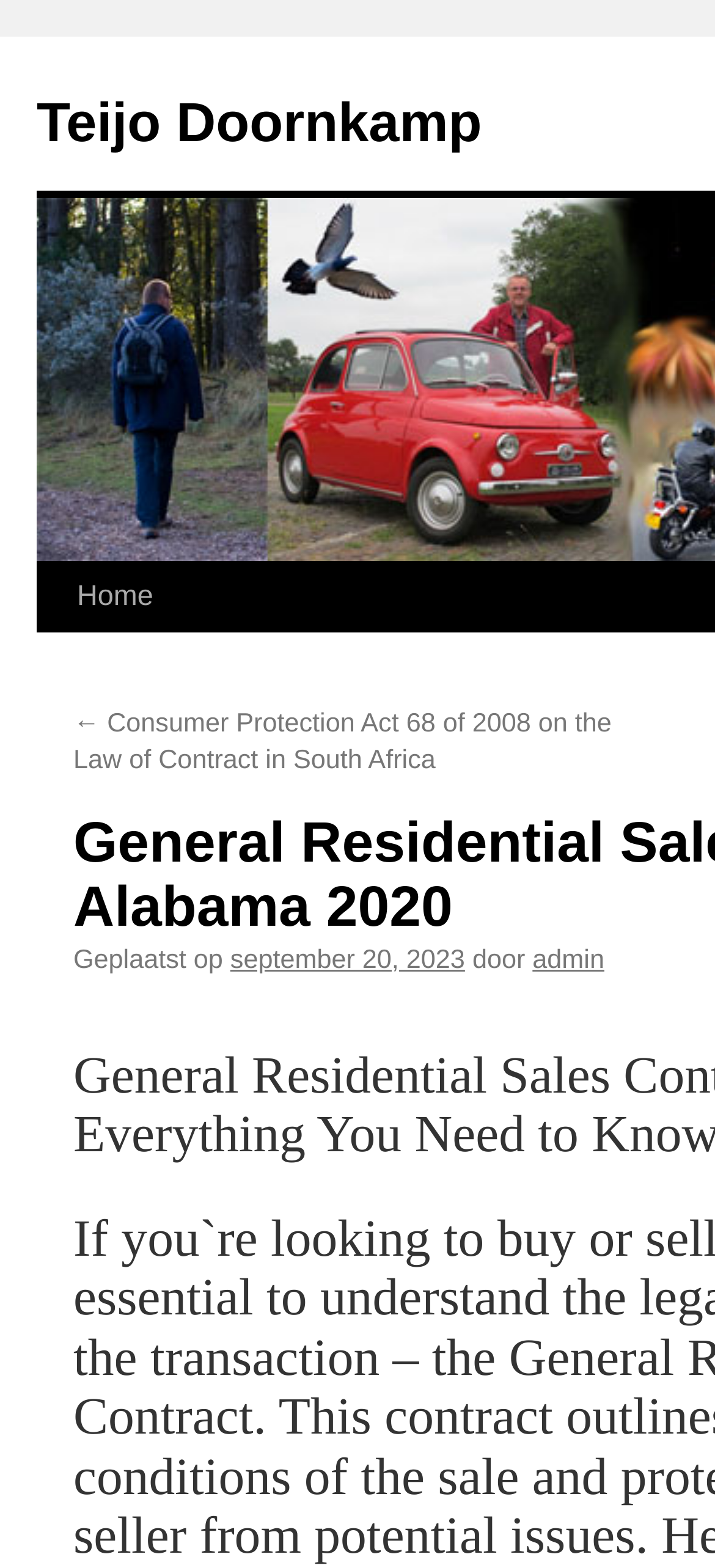Locate the bounding box of the UI element described in the following text: "Contact Us".

None